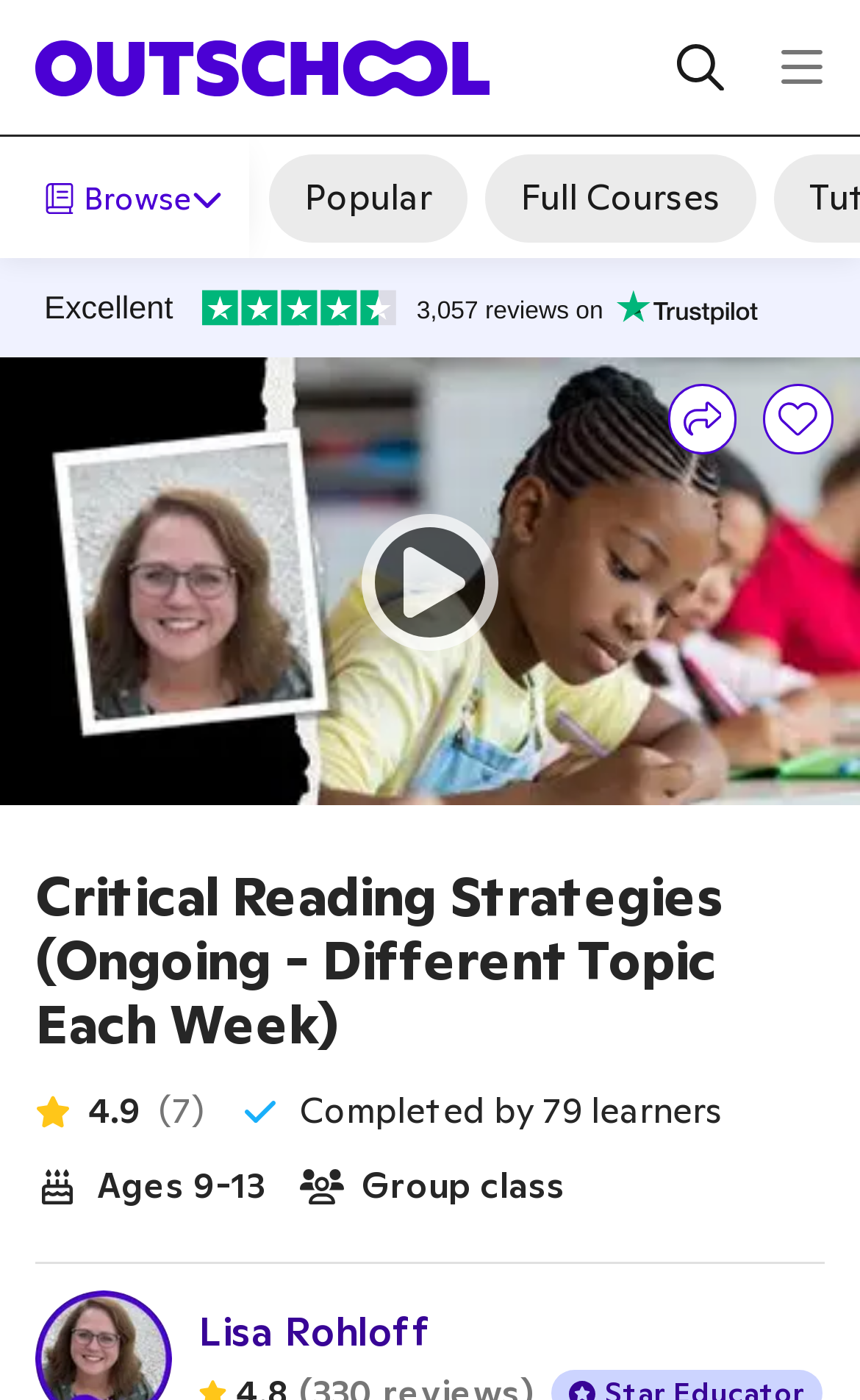Determine the bounding box coordinates for the area that needs to be clicked to fulfill this task: "Download Prospectus". The coordinates must be given as four float numbers between 0 and 1, i.e., [left, top, right, bottom].

None